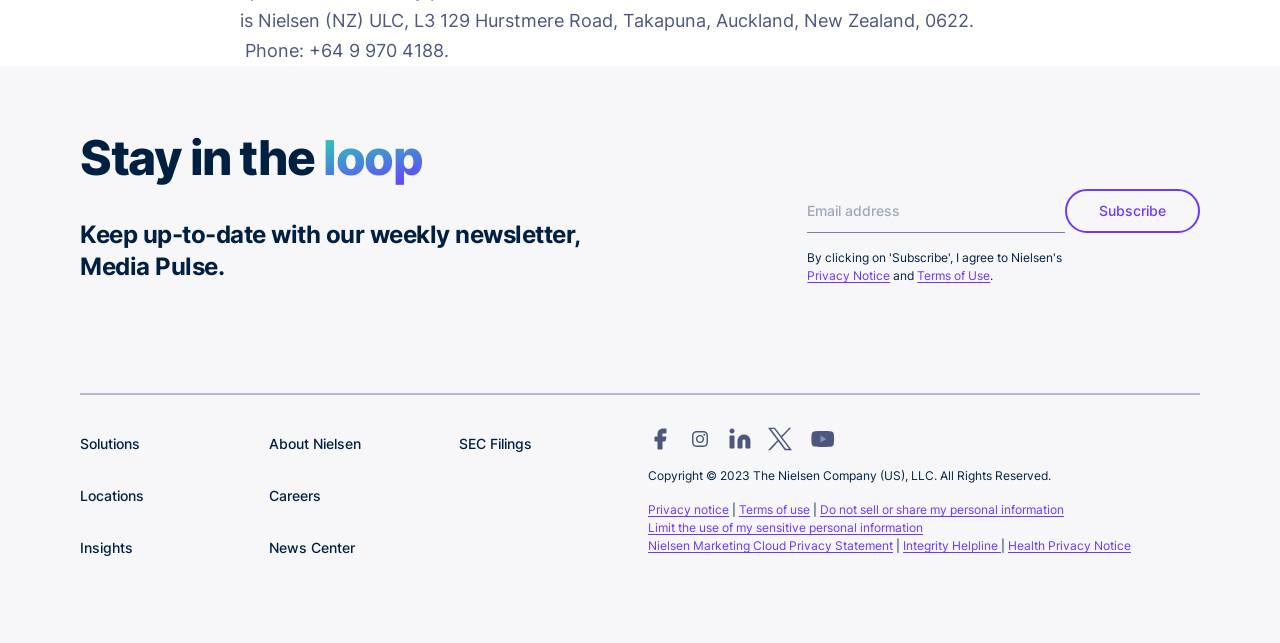Locate the bounding box coordinates of the clickable region necessary to complete the following instruction: "Check the Copyright information". Provide the coordinates in the format of four float numbers between 0 and 1, i.e., [left, top, right, bottom].

[0.506, 0.729, 0.821, 0.752]